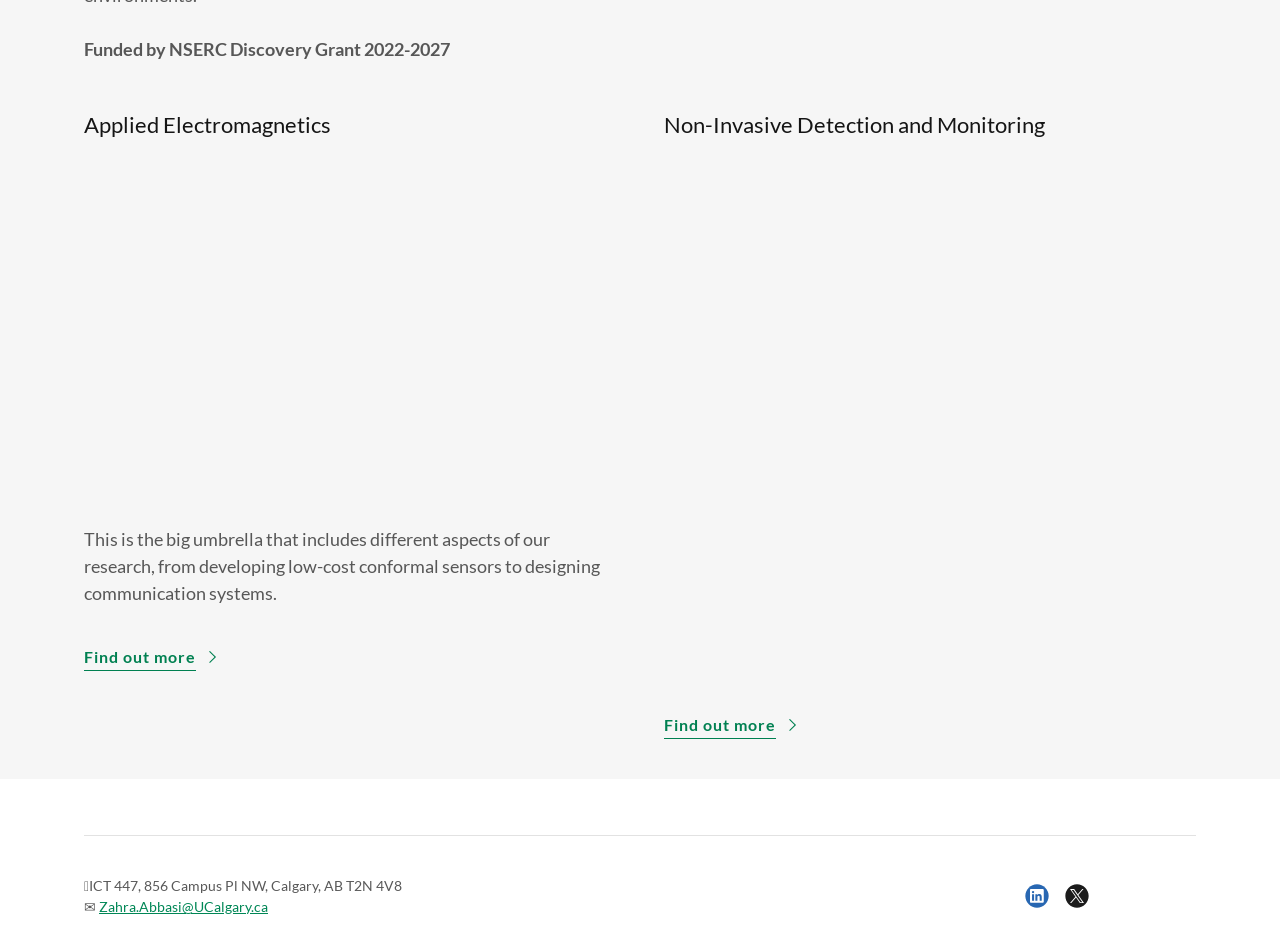Answer the question with a single word or phrase: 
What is the research group funded by?

NSERC Discovery Grant